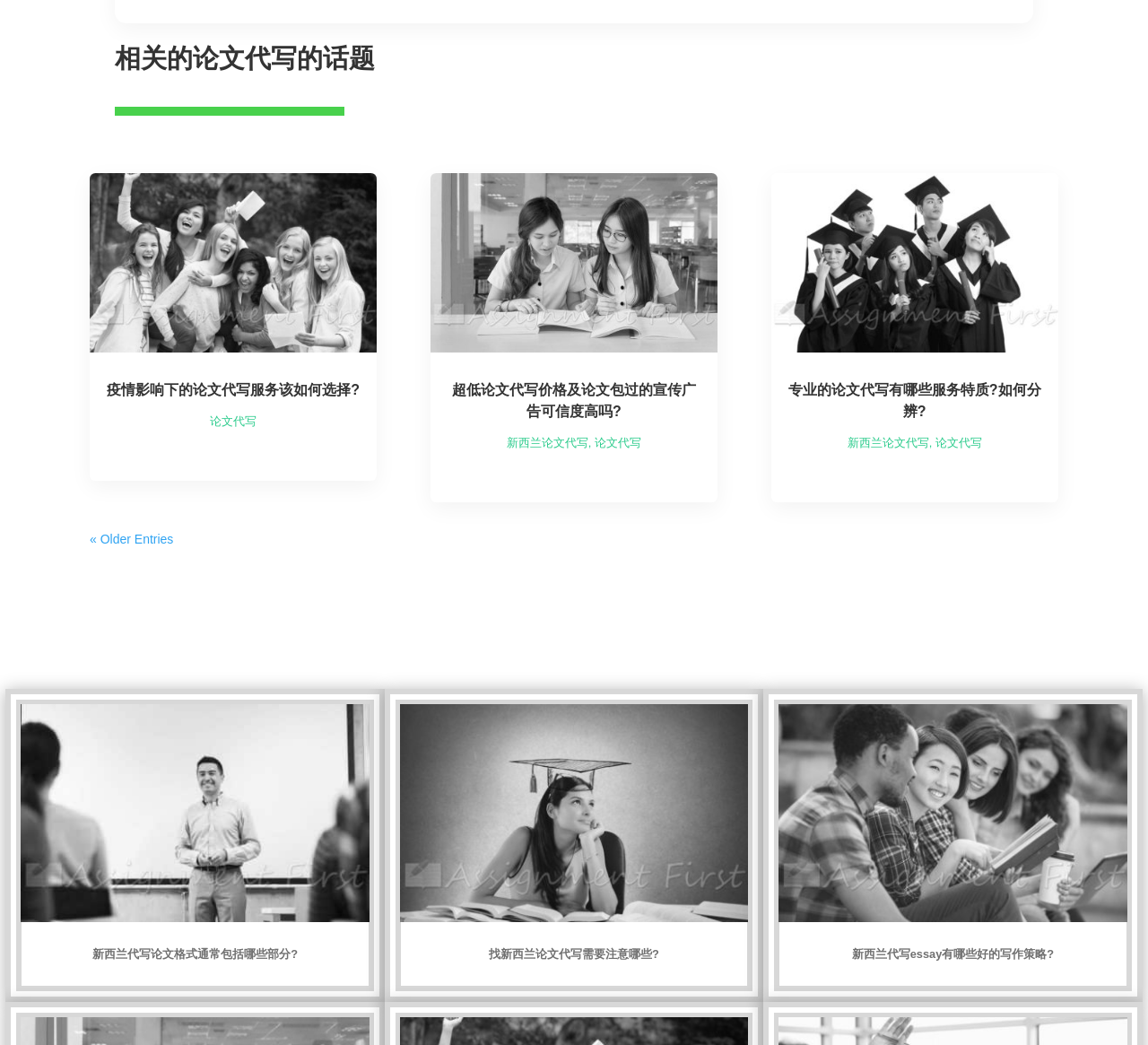Determine the bounding box coordinates of the section I need to click to execute the following instruction: "Browse older entries". Provide the coordinates as four float numbers between 0 and 1, i.e., [left, top, right, bottom].

[0.078, 0.509, 0.151, 0.523]